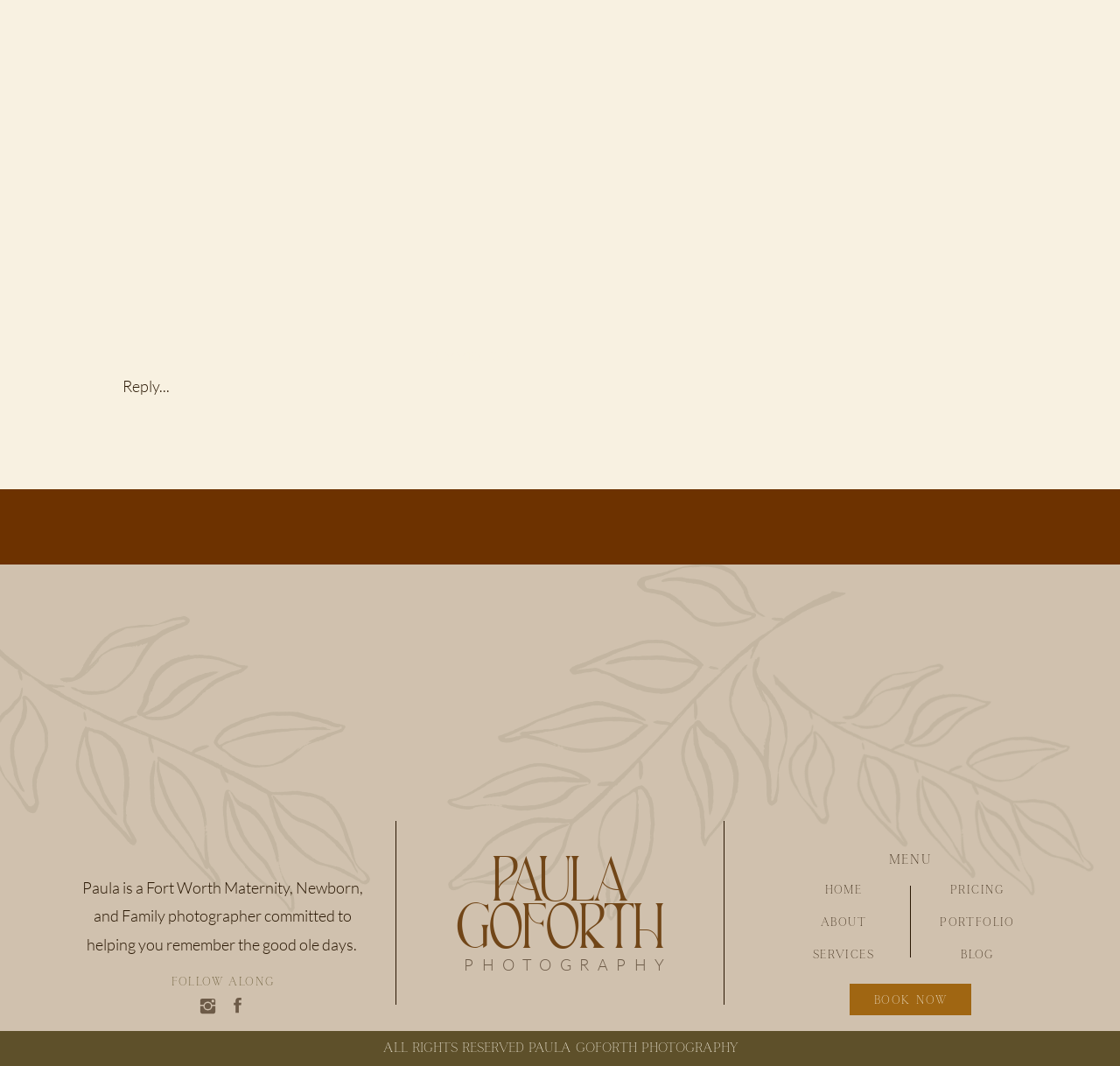Based on the image, give a detailed response to the question: How many links are there in the menu?

The menu has 7 links, which are 'BOOK NOW', 'BLOG', 'PRICING', 'SERVICES', 'ABOUT', 'HOME', and 'PORTFOLIO'. These links are located under the heading 'MENU' with coordinates [0.698, 0.796, 0.927, 0.814].